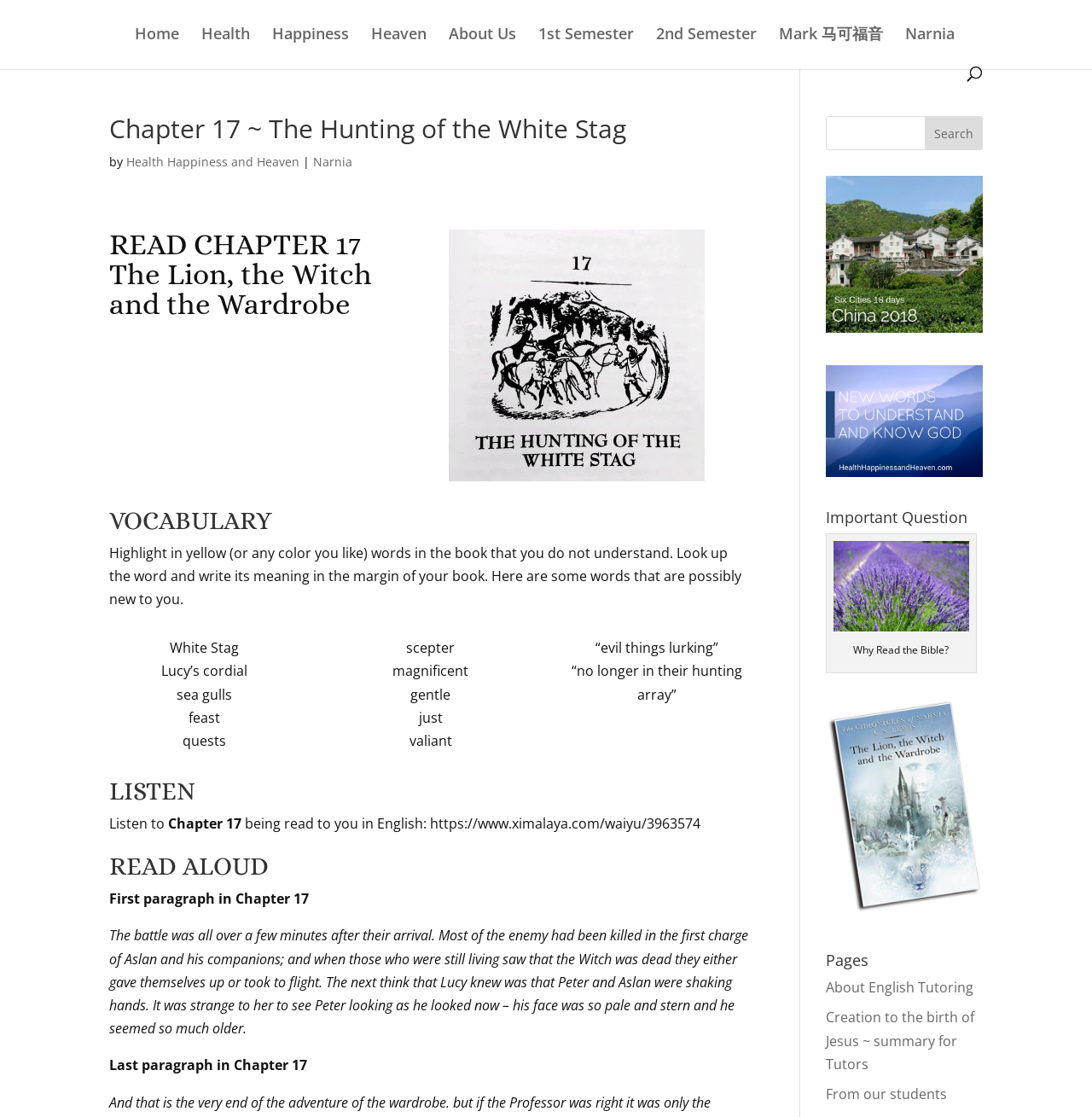Based on what you see in the screenshot, provide a thorough answer to this question: What is the name of the link below the search bar?

The name of the link below the search bar can be found in the link element with the text 'Home' at the top of the webpage, which is the first link in the navigation menu.